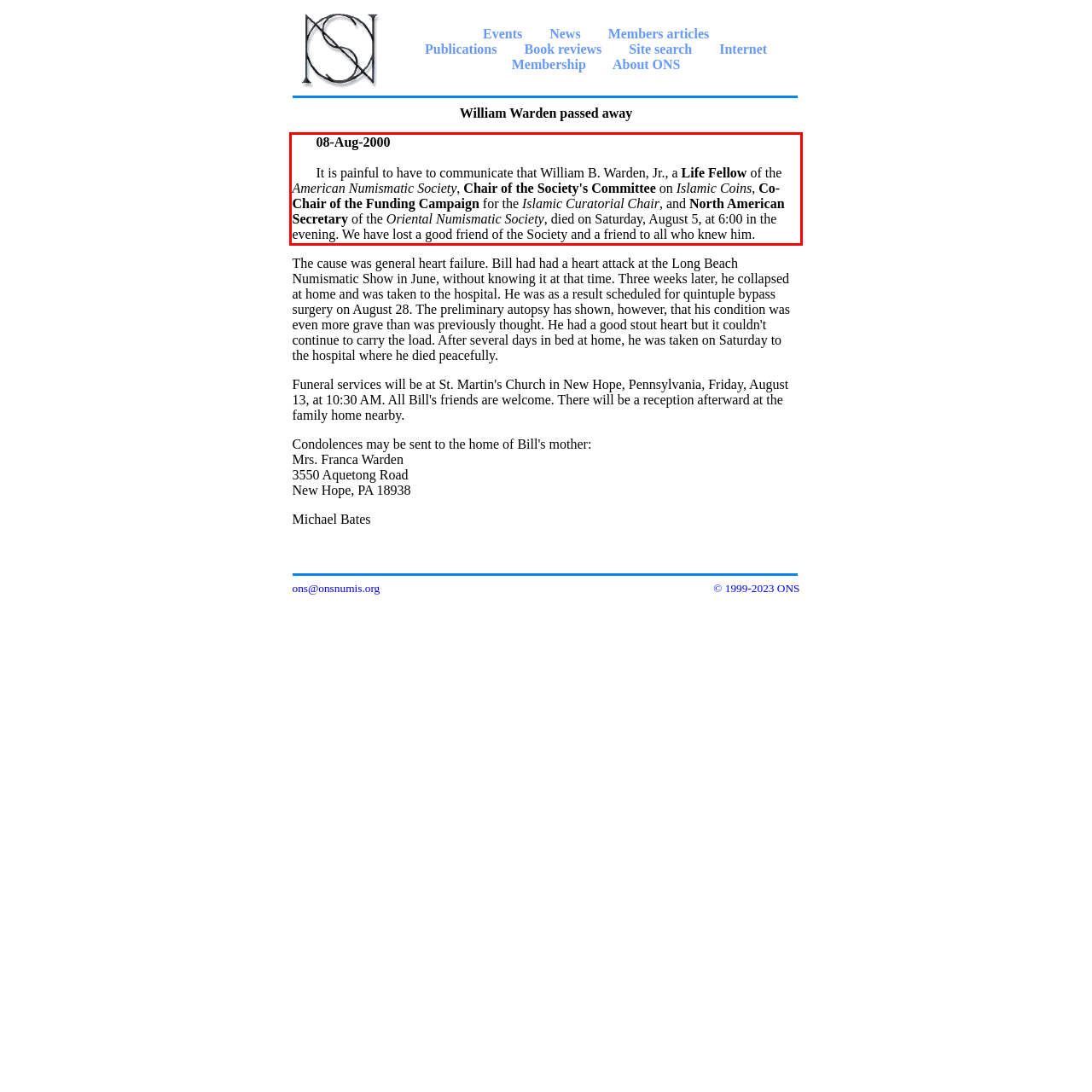Identify the text within the red bounding box on the webpage screenshot and generate the extracted text content.

08-Aug-2000 It is painful to have to communicate that William B. Warden, Jr., a Life Fellow of the American Numismatic Society, Chair of the Society's Committee on Islamic Coins, Co-Chair of the Funding Campaign for the Islamic Curatorial Chair, and North American Secretary of the Oriental Numismatic Society, died on Saturday, August 5, at 6:00 in the evening. We have lost a good friend of the Society and a friend to all who knew him.